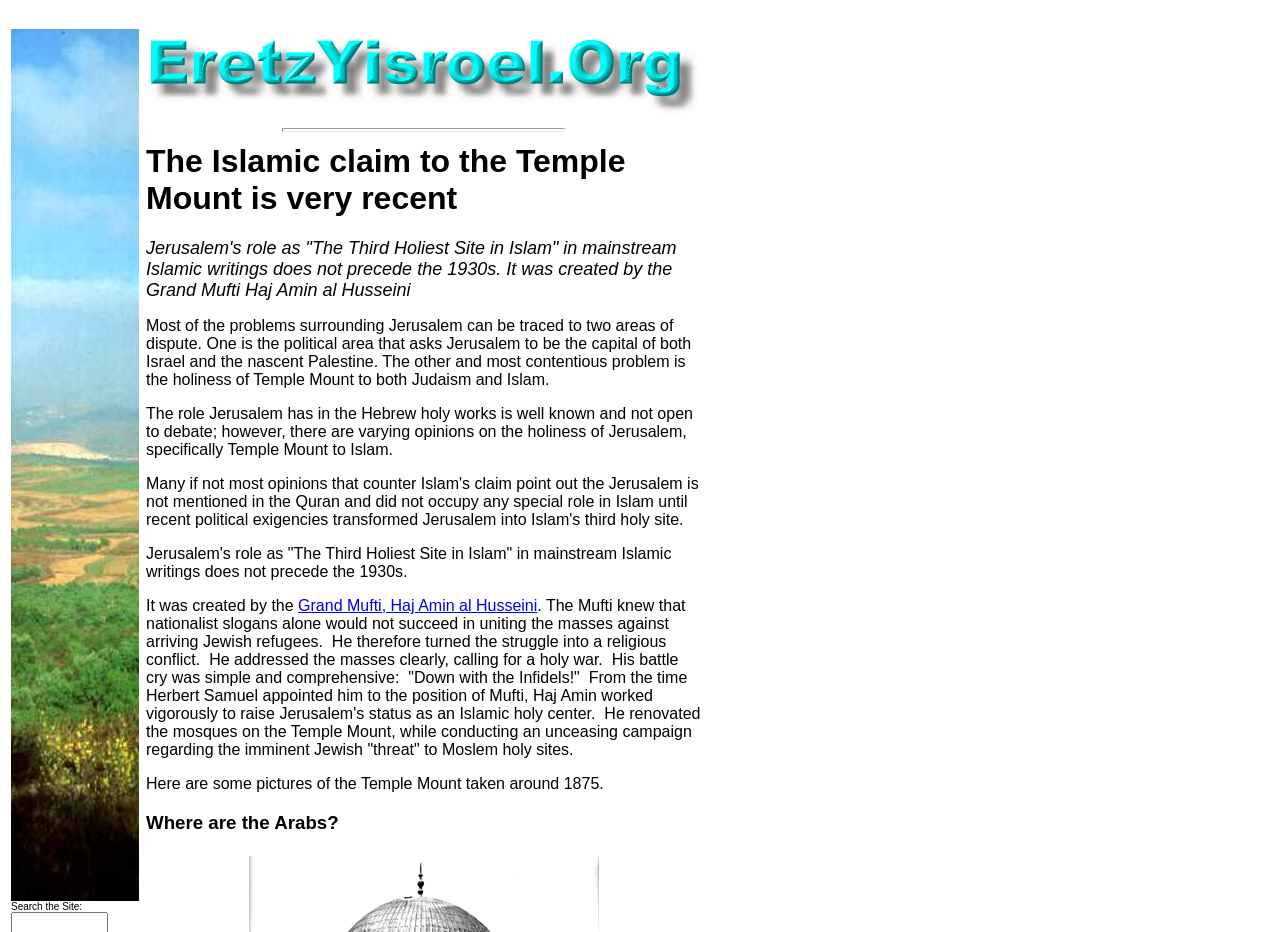Who is mentioned in the webpage? Analyze the screenshot and reply with just one word or a short phrase.

Haj Amin al Husseini